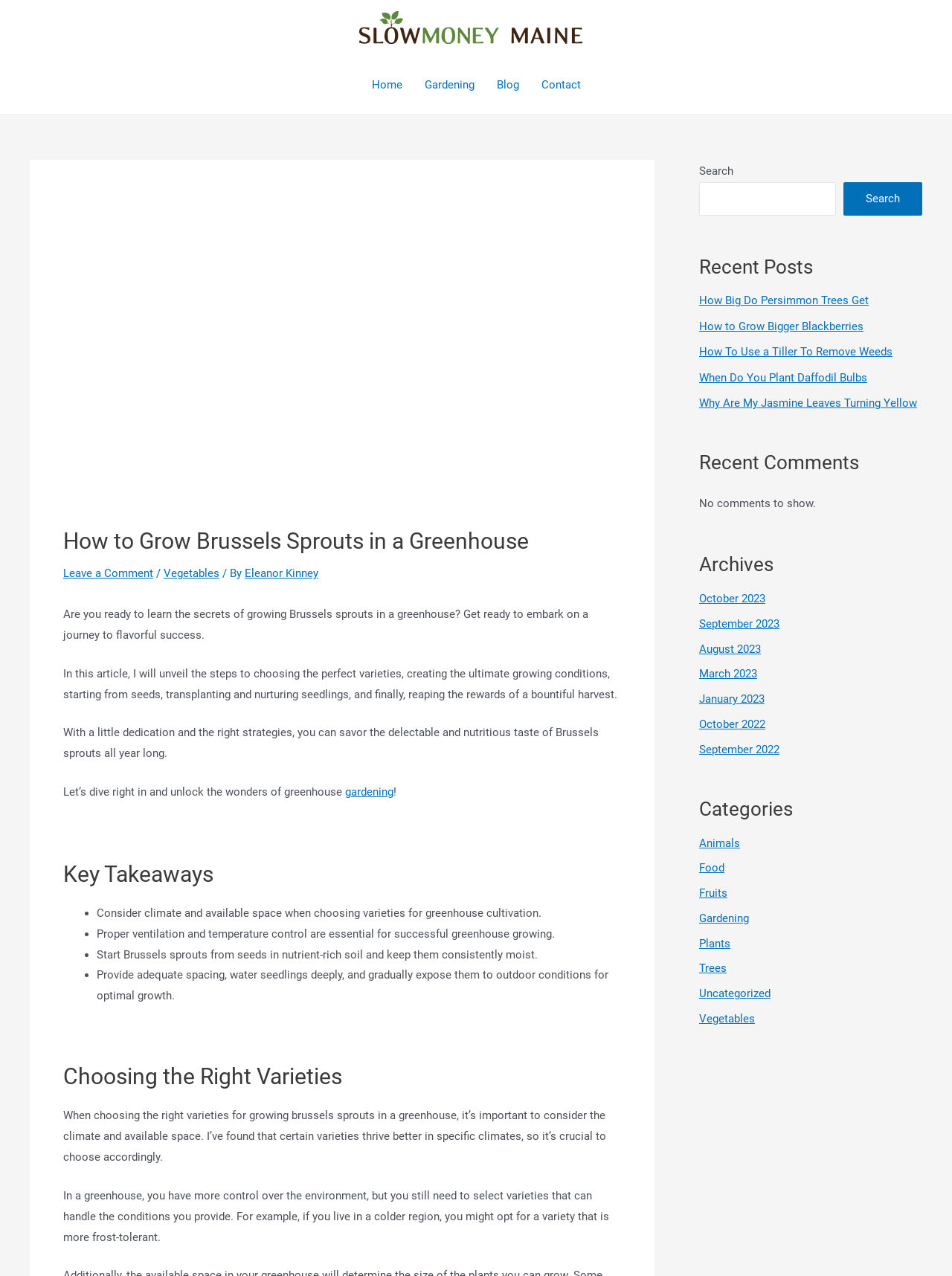What is the purpose of the search box on the webpage?
Give a thorough and detailed response to the question.

The search box is located in the top-right corner of the webpage, and its purpose is to allow users to search for specific content within the website. This is evident from the label 'Search' next to the search box and the search icon within it.